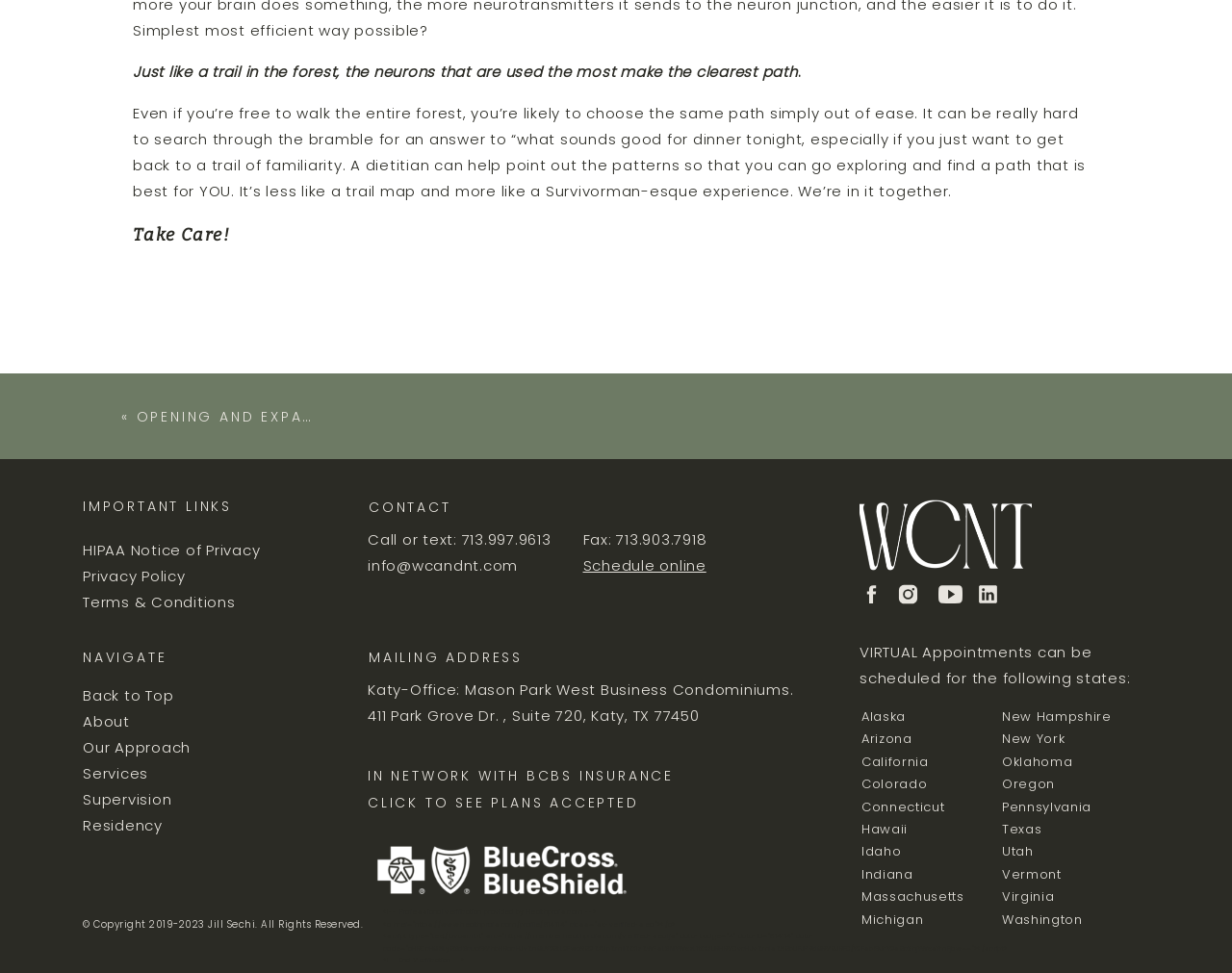Using the image as a reference, answer the following question in as much detail as possible:
What is the fax number?

The fax number can be found in the contact section, where it is listed as 'Fax: 713.903.7918'.